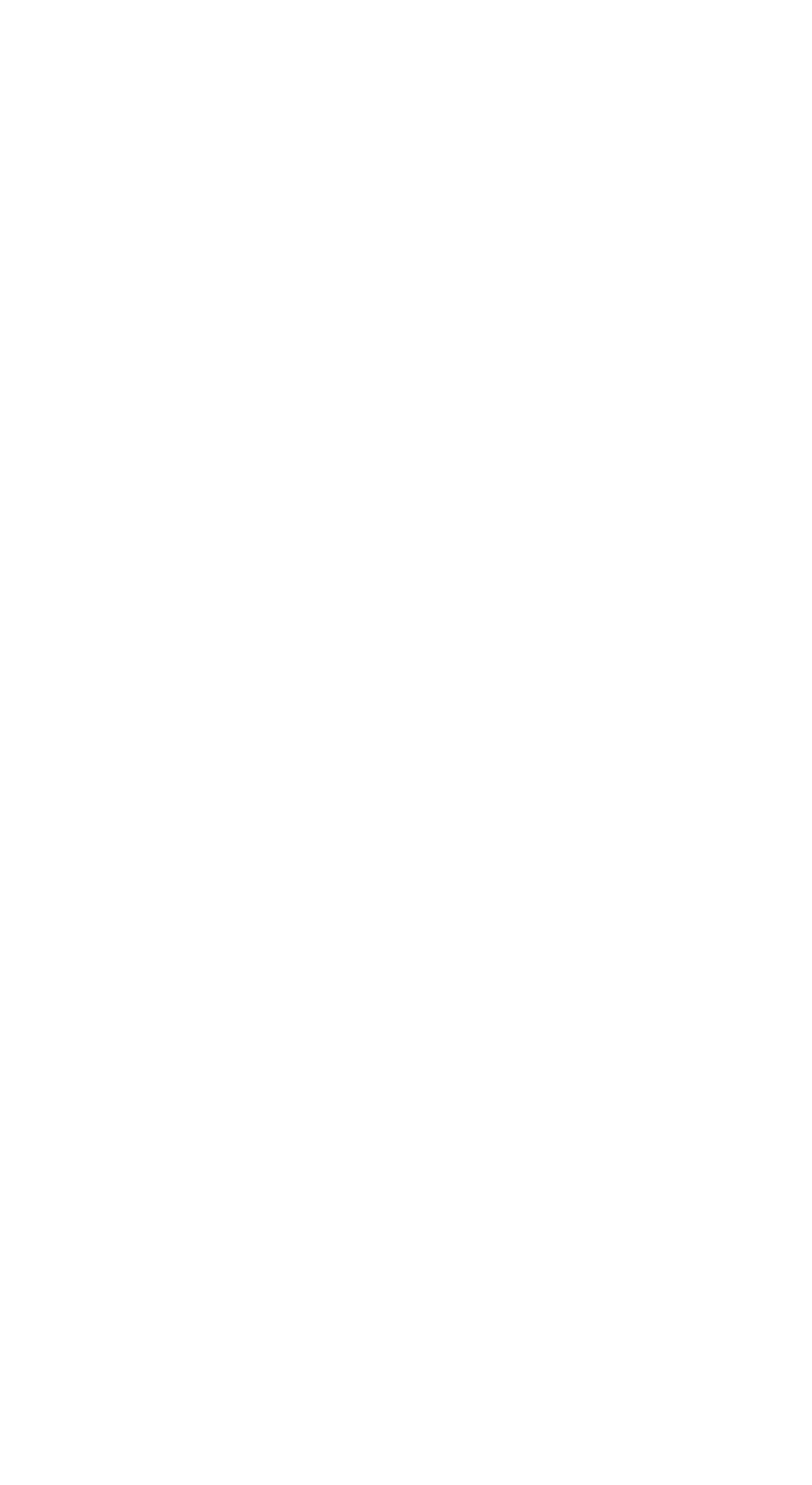What is the phone number to contact the company?
Answer the question with detailed information derived from the image.

I found the phone number by looking at the link element with the text '087 822 2638' which is located under the 'Contact' heading.